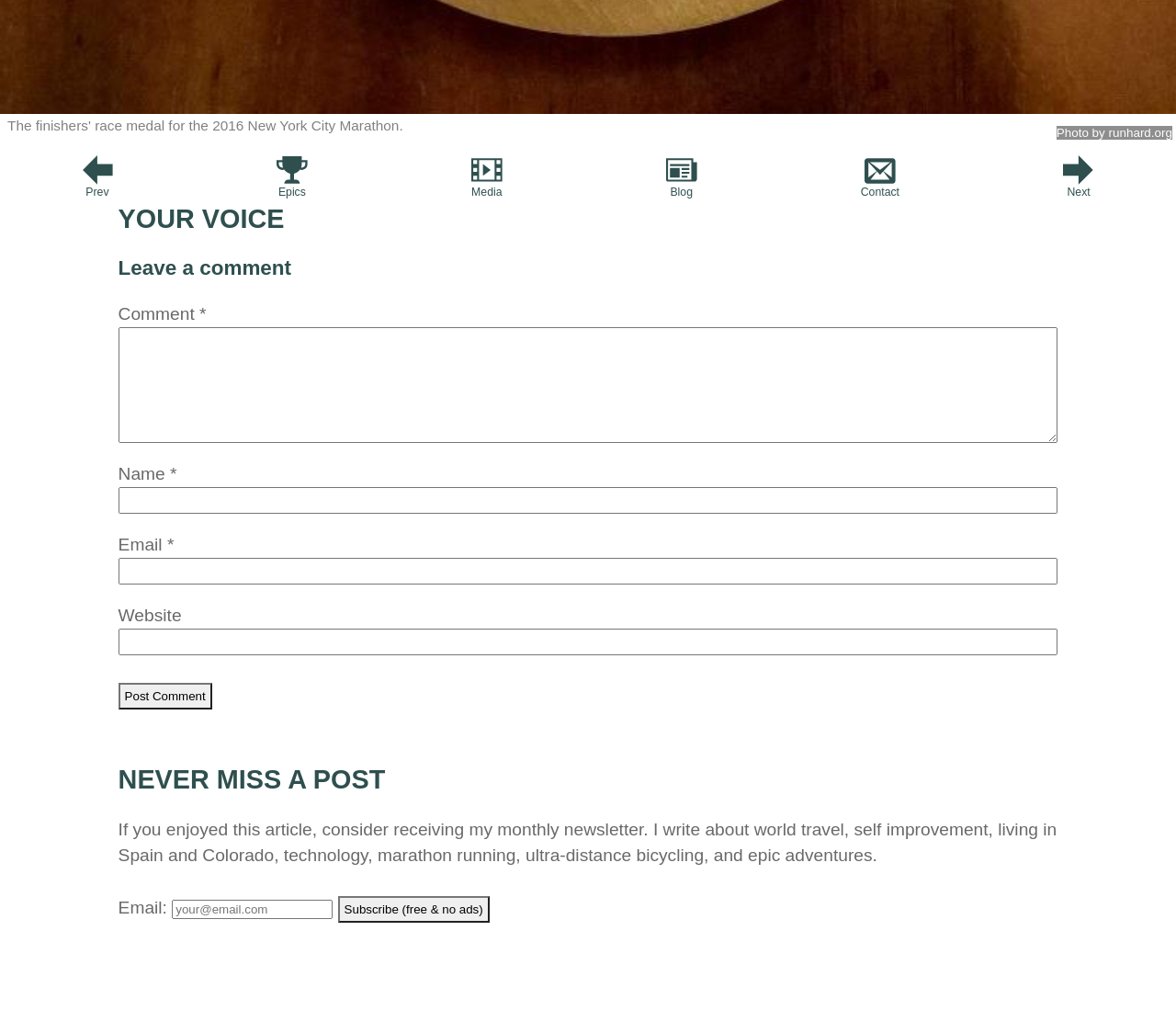Please identify the bounding box coordinates of the element's region that should be clicked to execute the following instruction: "Enter your telephone number in the textbox". The bounding box coordinates must be four float numbers between 0 and 1, i.e., [left, top, right, bottom].

None